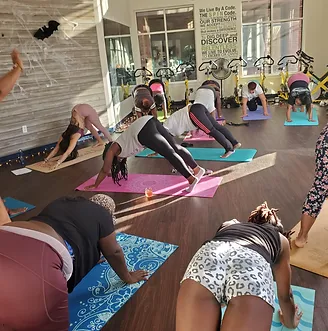List and describe all the prominent features within the image.

The image captures a vibrant yoga class in progress, showcasing a diverse group of participants engaged in various poses on colorful mats. The class, likely led by an instructor, emphasizes a serene and focused atmosphere where individuals connect with their bodies and breath. The participants are shown in a classic Downward Dog pose, reflecting a blend of strength and flexibility. The studio's interior is bright and welcoming, enhanced by natural light streaming through large windows, and features modern fitness equipment in the background. This environment fosters a sense of community and wellness, perfect for both group and personalized sessions. The caption also hints at the class offerings in the Charleston, SC area, specified on the webpage as "Yoga Summerville" and "Prenatal Yoga Charleston," inviting more individuals to explore the benefits of practicing yoga.